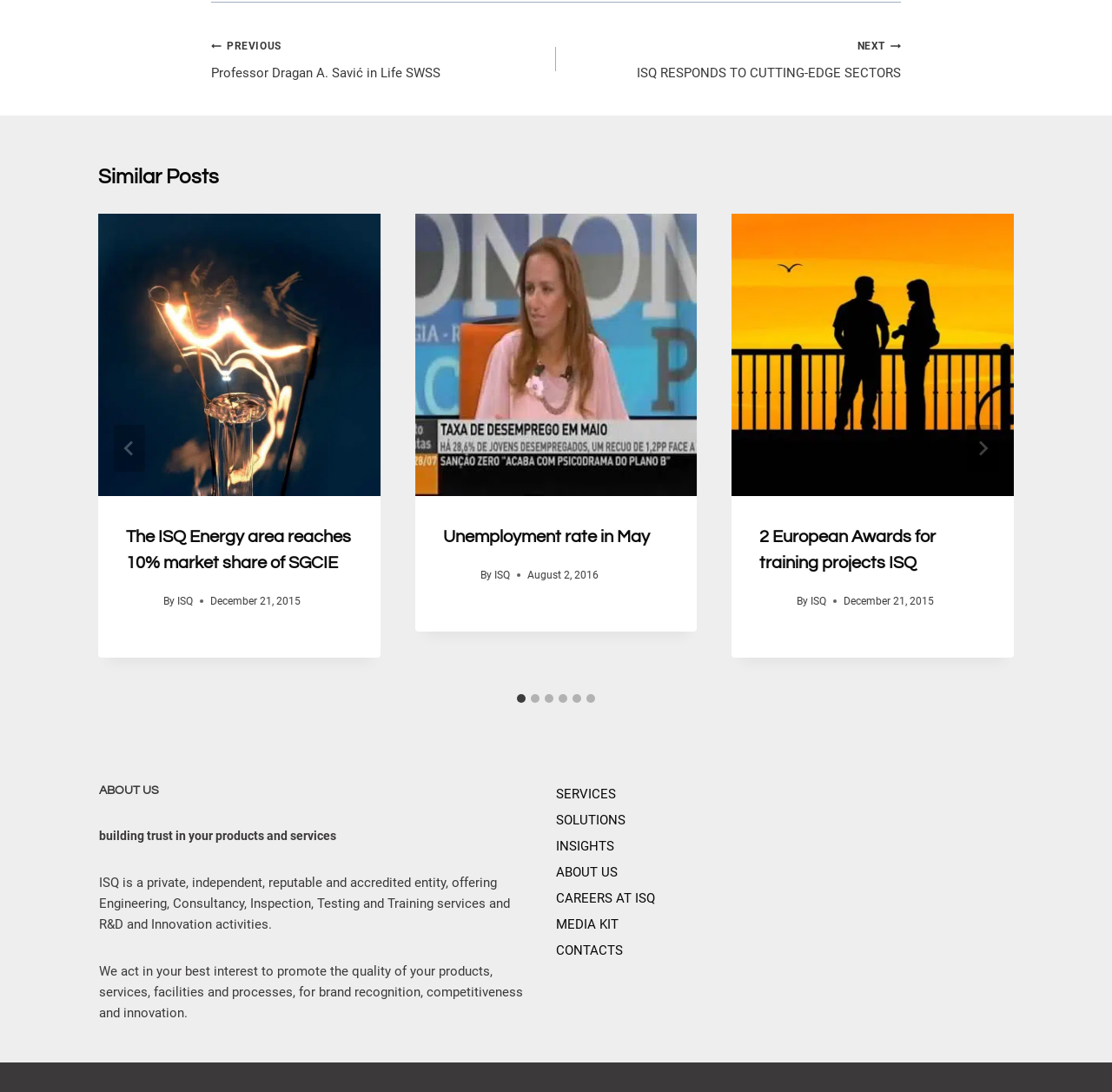What is the main topic of the webpage?
From the image, provide a succinct answer in one word or a short phrase.

ISQ